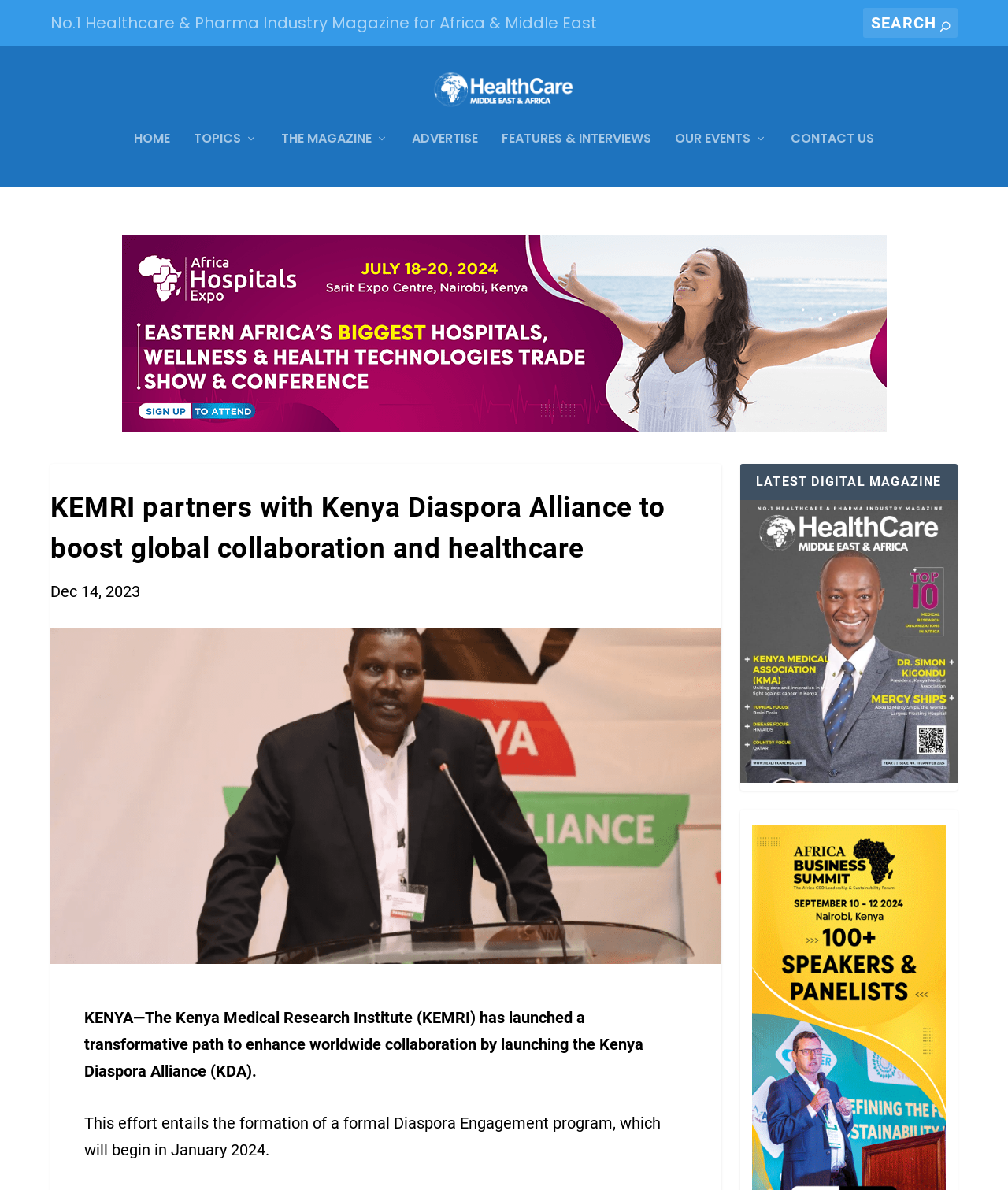Determine the bounding box coordinates of the element that should be clicked to execute the following command: "Visit the homepage".

[0.133, 0.124, 0.169, 0.171]